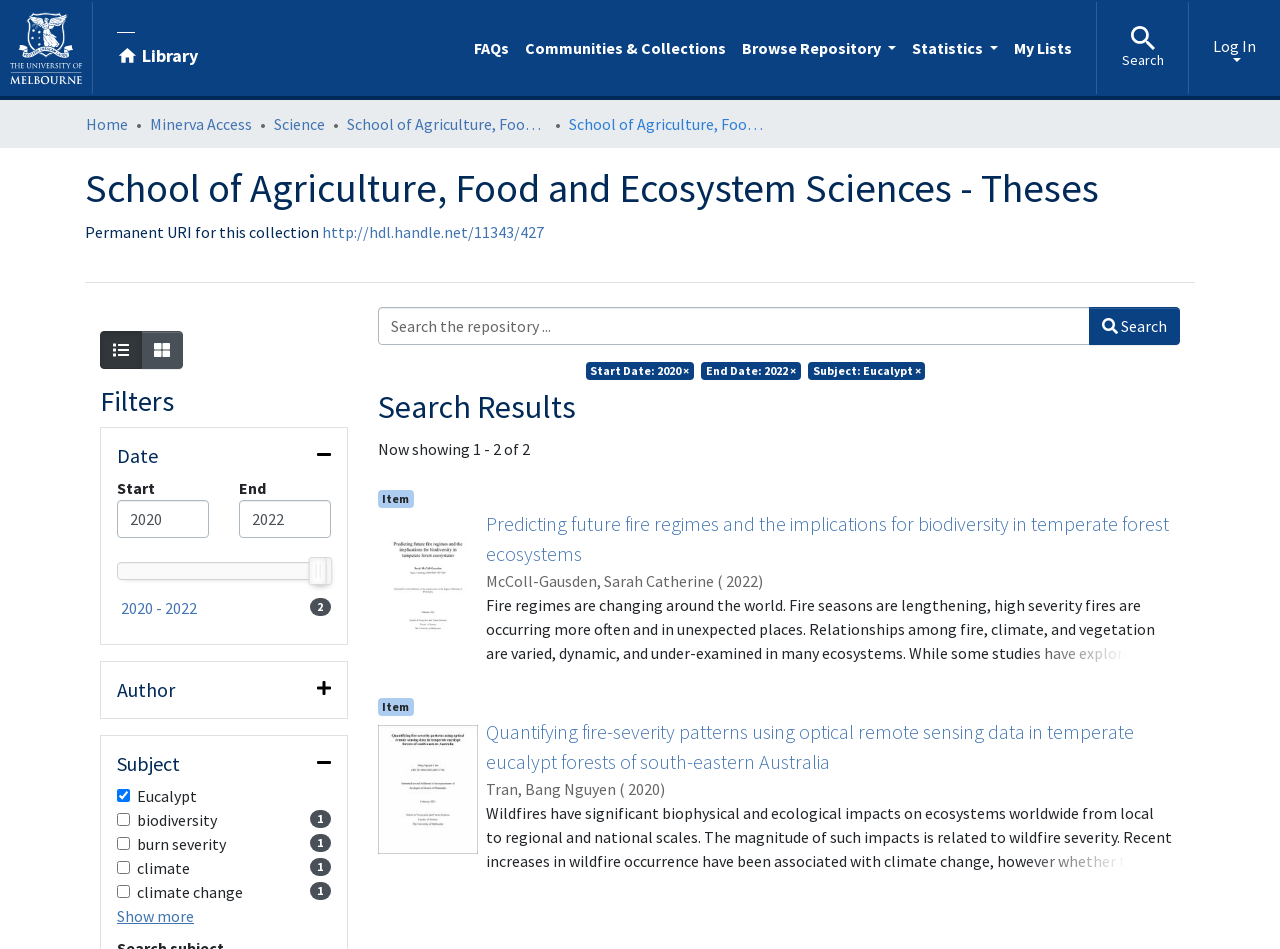Offer a meticulous description of the webpage's structure and content.

The webpage is the School of Agriculture, Food and Ecosystem Sciences - Theses page. At the top, there is a main navigation bar with links to the logo, Library, FAQs, Communities & Collections, Browse Repository, Statistics, and My Lists. Below the navigation bar, there is a breadcrumb navigation section with links to Home, Minerva Access, Science, and School of Agriculture, Food and Ecosystem Sciences.

The main content area is divided into two sections. On the left, there is a filter section with options to filter by date, author, and subject. The date filter allows users to select a start and end date using sliders and text boxes. The author and subject filters have checkboxes with options to select specific authors and subjects.

On the right, there is a search section with a text box to search the repository and a button to execute the search. Below the search section, there are links to remove filters, such as start date, end date, and subject. There is also a heading "Search Results" and a message indicating that 1-2 of 2 items are being shown.

Below the search results message, there are two items listed, each with a thumbnail image, title, author, and date. The titles of the items are "Predicting future fire regimes and the implications for biodiversity in temperate forest ecosystems" and "Quantifying fire-severity patterns using optical remote sensing data in temperate eucalypt forests of south-eastern Australia".